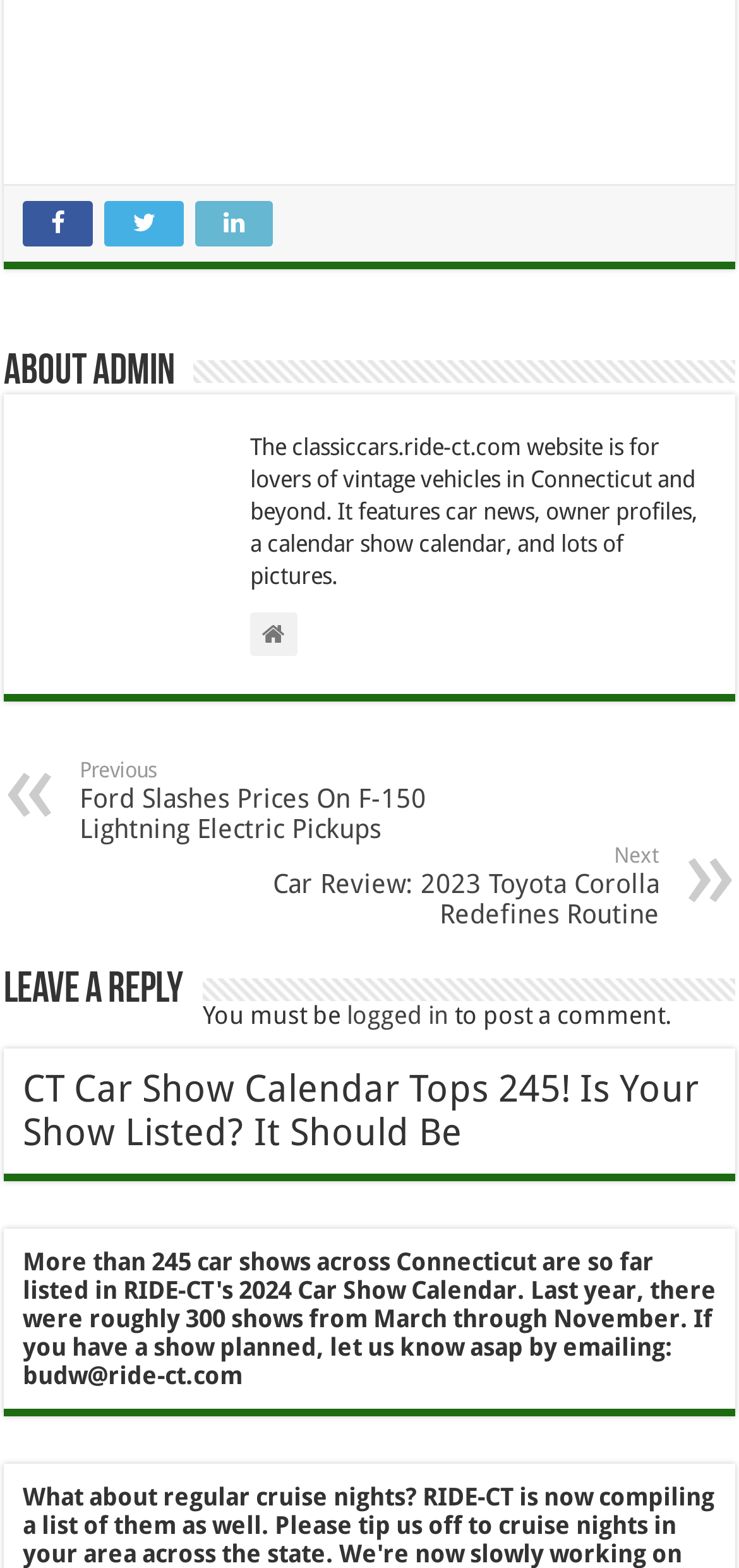What is the topic of the website?
Refer to the screenshot and deliver a thorough answer to the question presented.

Based on the StaticText element 'The classiccars.ride-ct.com website is for lovers of vintage vehicles in Connecticut and beyond.', it can be inferred that the topic of the website is vintage vehicles.